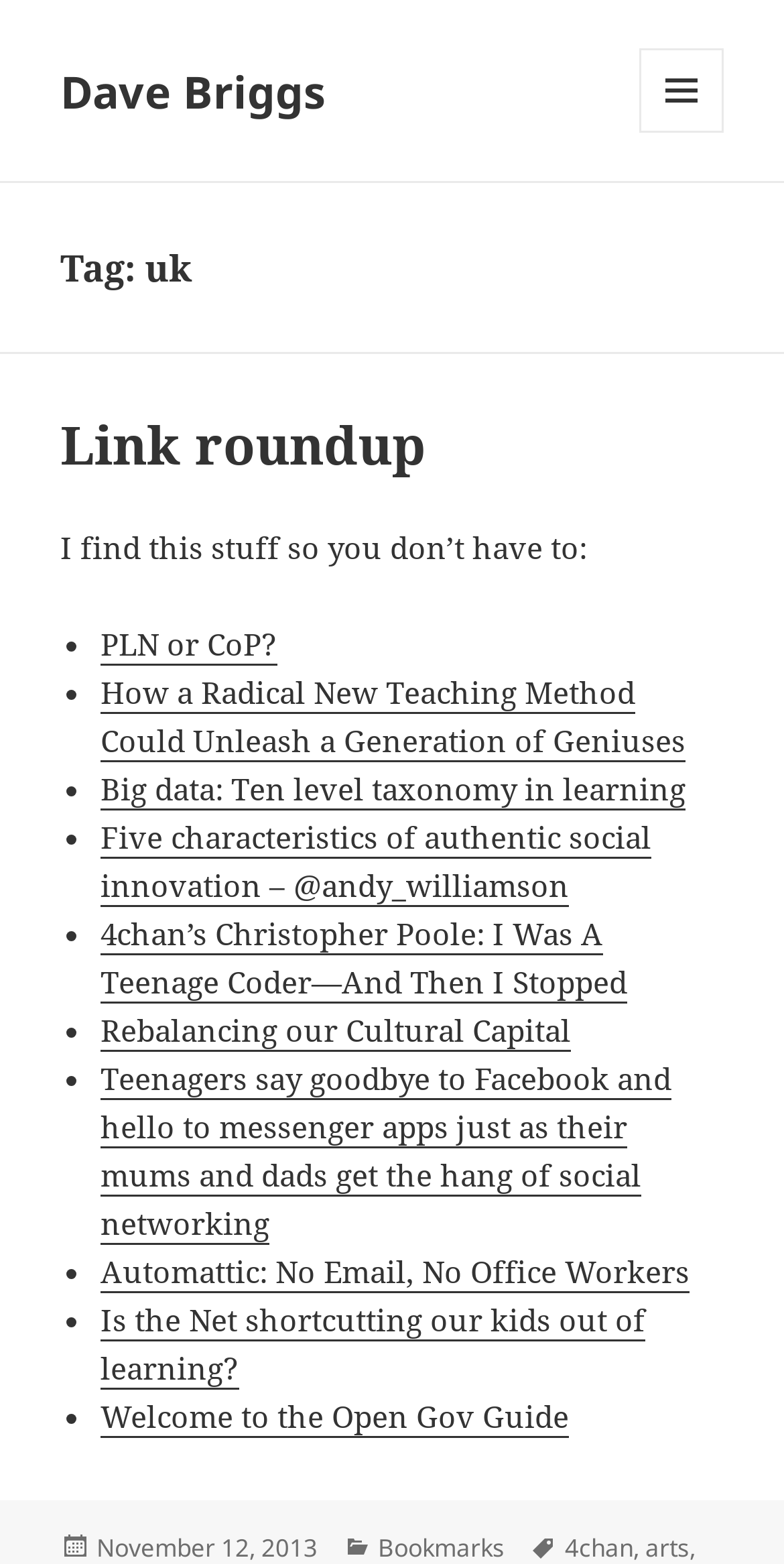Using the information in the image, give a detailed answer to the following question: How many sections are in the header area?

The header area can be found at the top of the webpage, and it contains two sections, one with the title 'Tag: uk' and another with the title 'Link roundup', which suggests that the webpage has a hierarchical structure.